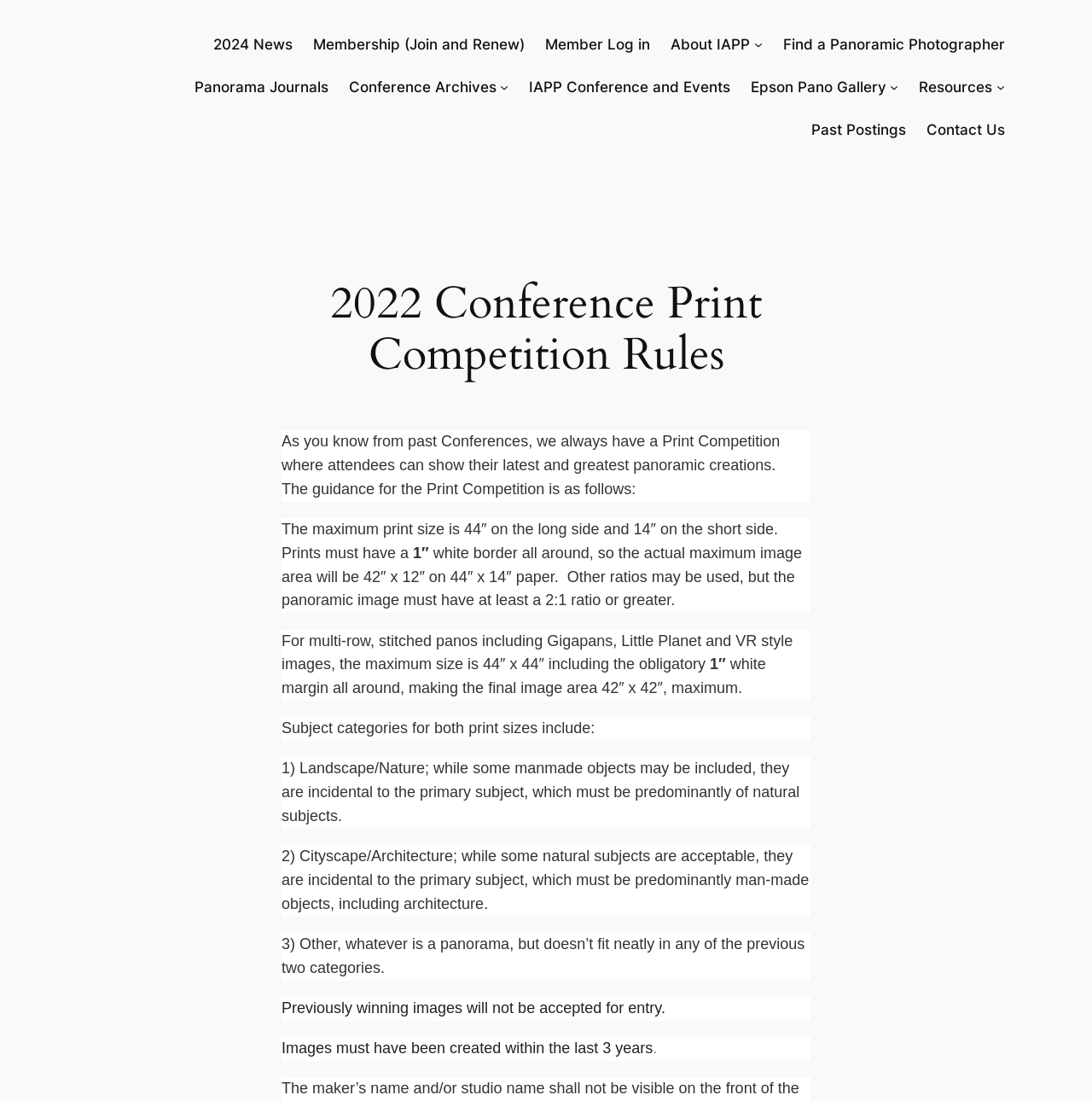Identify the bounding box for the described UI element: "Epson Pano Gallery".

[0.688, 0.069, 0.812, 0.089]